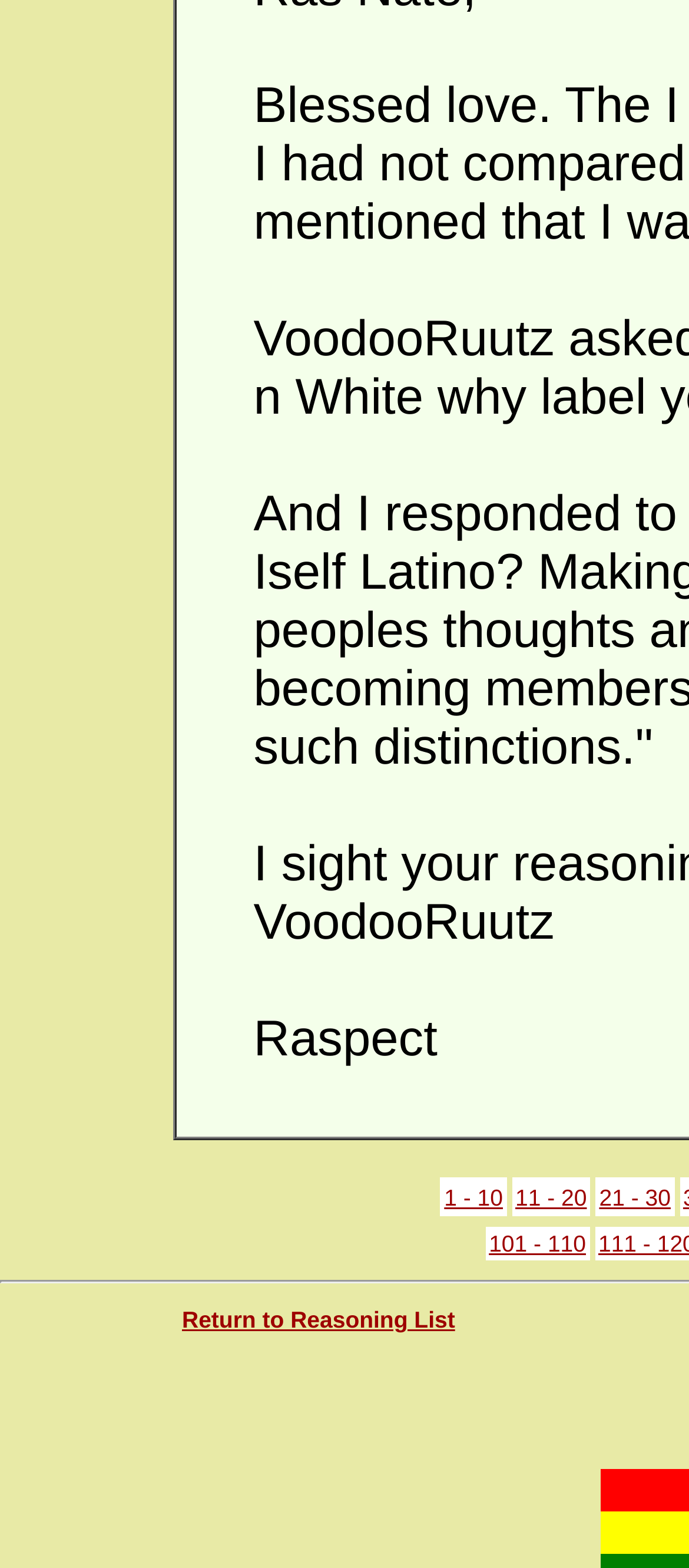Based on the element description, predict the bounding box coordinates (top-left x, top-left y, bottom-right x, bottom-right y) for the UI element in the screenshot: 101 - 110

[0.71, 0.785, 0.85, 0.802]